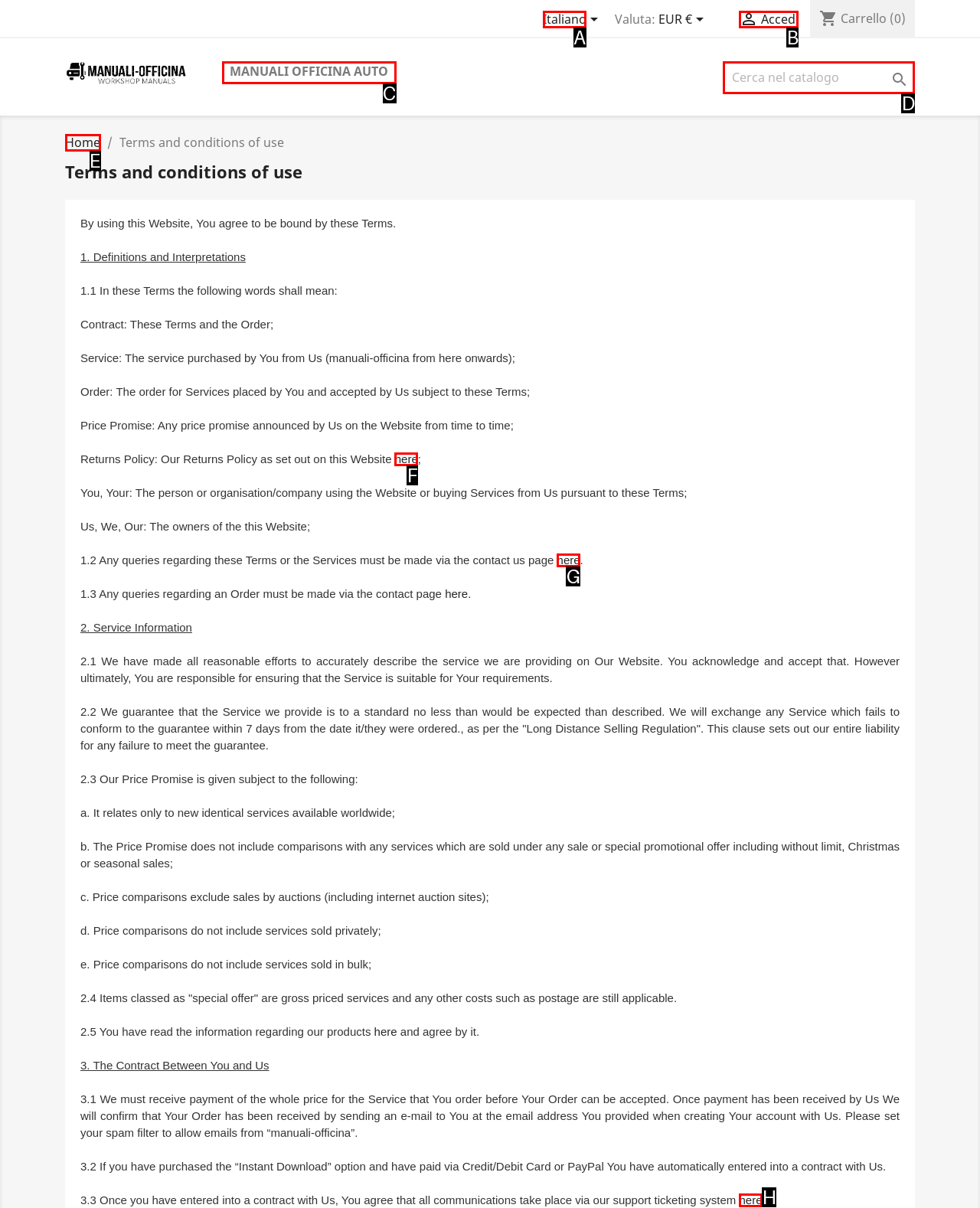Tell me the letter of the UI element I should click to accomplish the task: Select Italiano as language based on the choices provided in the screenshot.

A